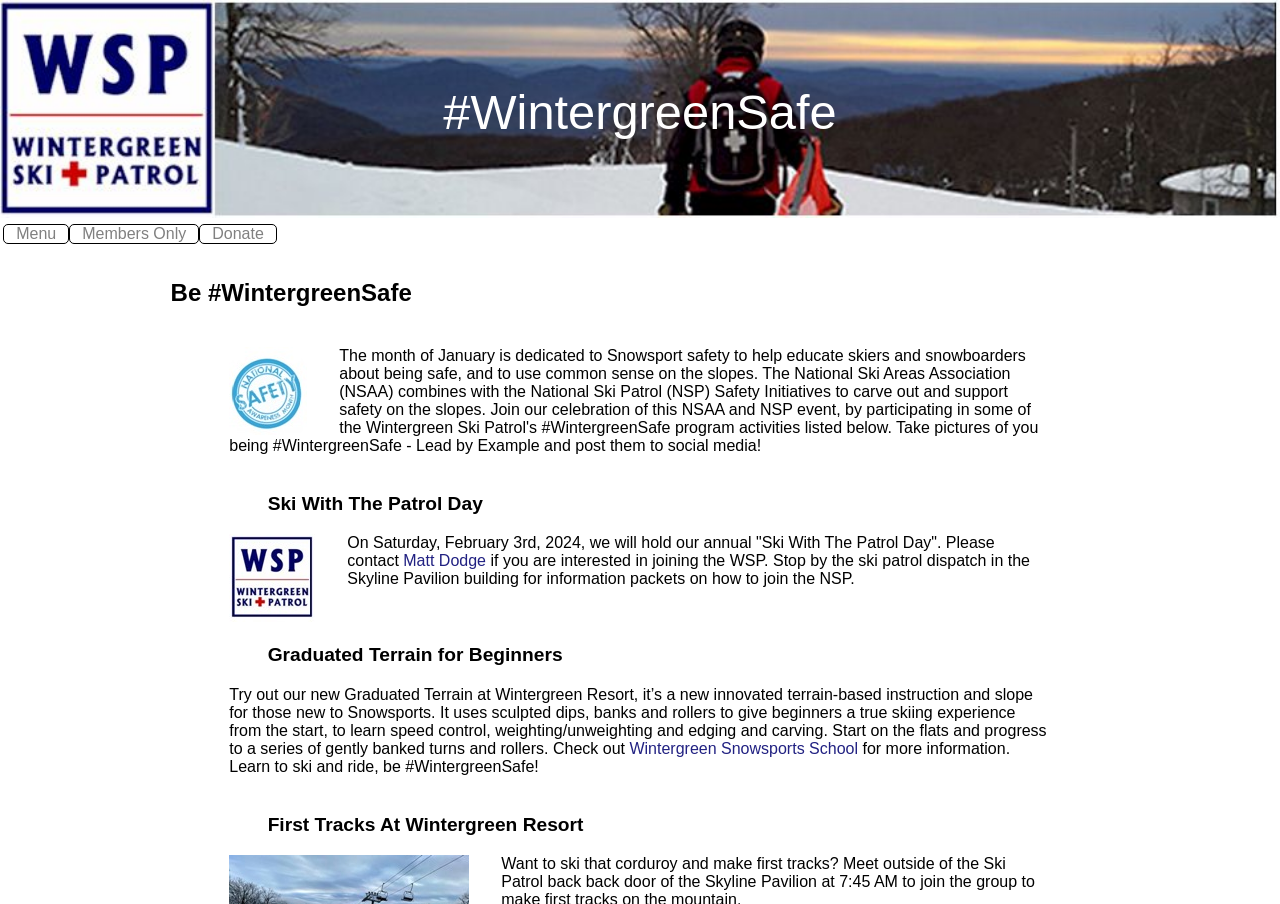Based on the image, provide a detailed response to the question:
What is the event mentioned on the webpage?

The webpage mentions 'Ski With The Patrol Day' which will be held on Saturday, February 3rd, 2024.